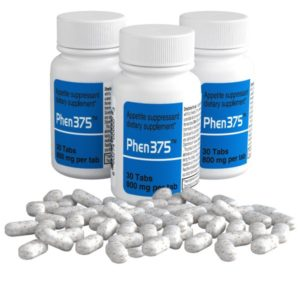Please answer the following query using a single word or phrase: 
How many tablets are in each bottle?

30